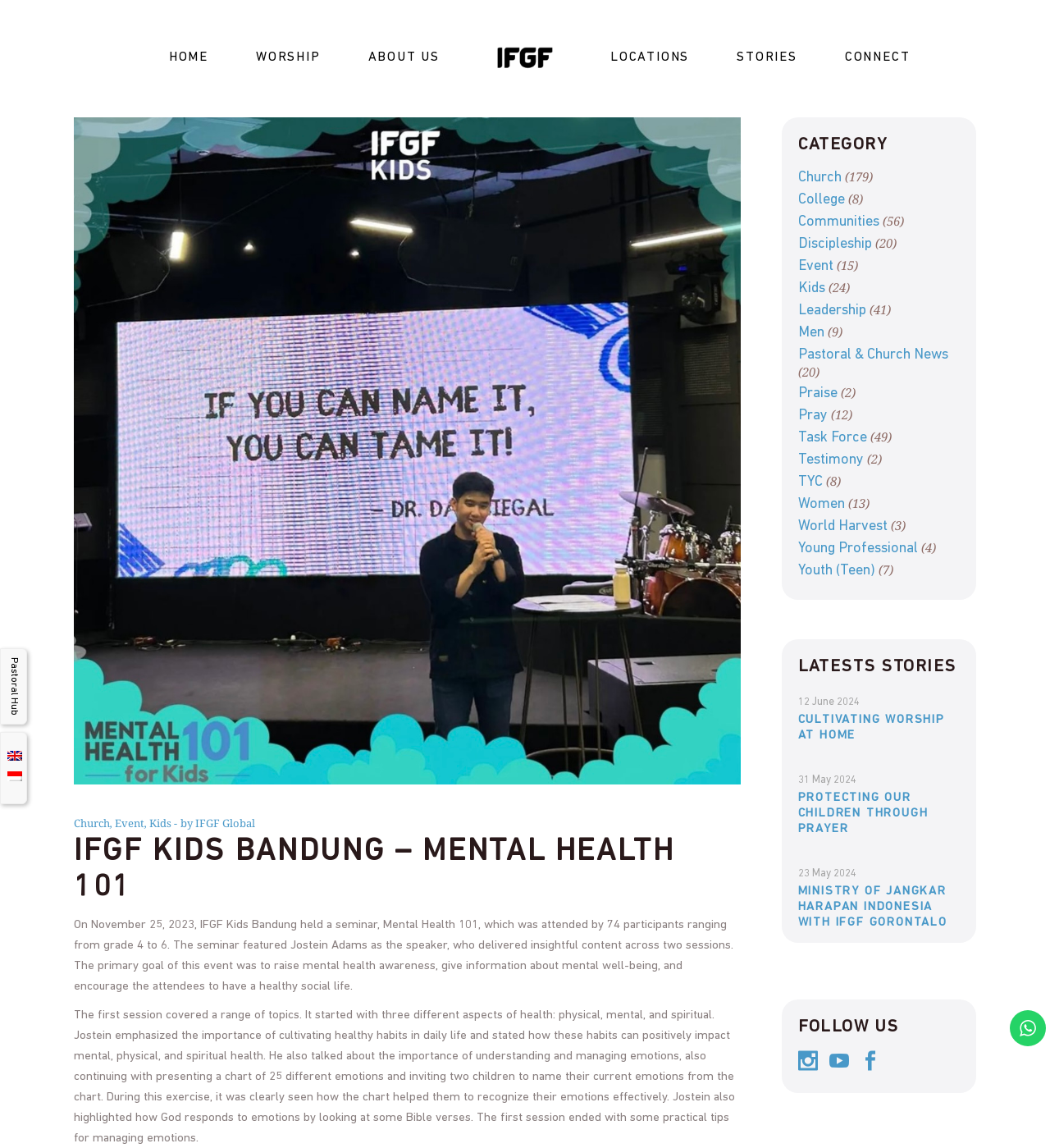Determine the bounding box coordinates of the element's region needed to click to follow the instruction: "Click on the 'HOME' link". Provide these coordinates as four float numbers between 0 and 1, formatted as [left, top, right, bottom].

[0.138, 0.014, 0.221, 0.086]